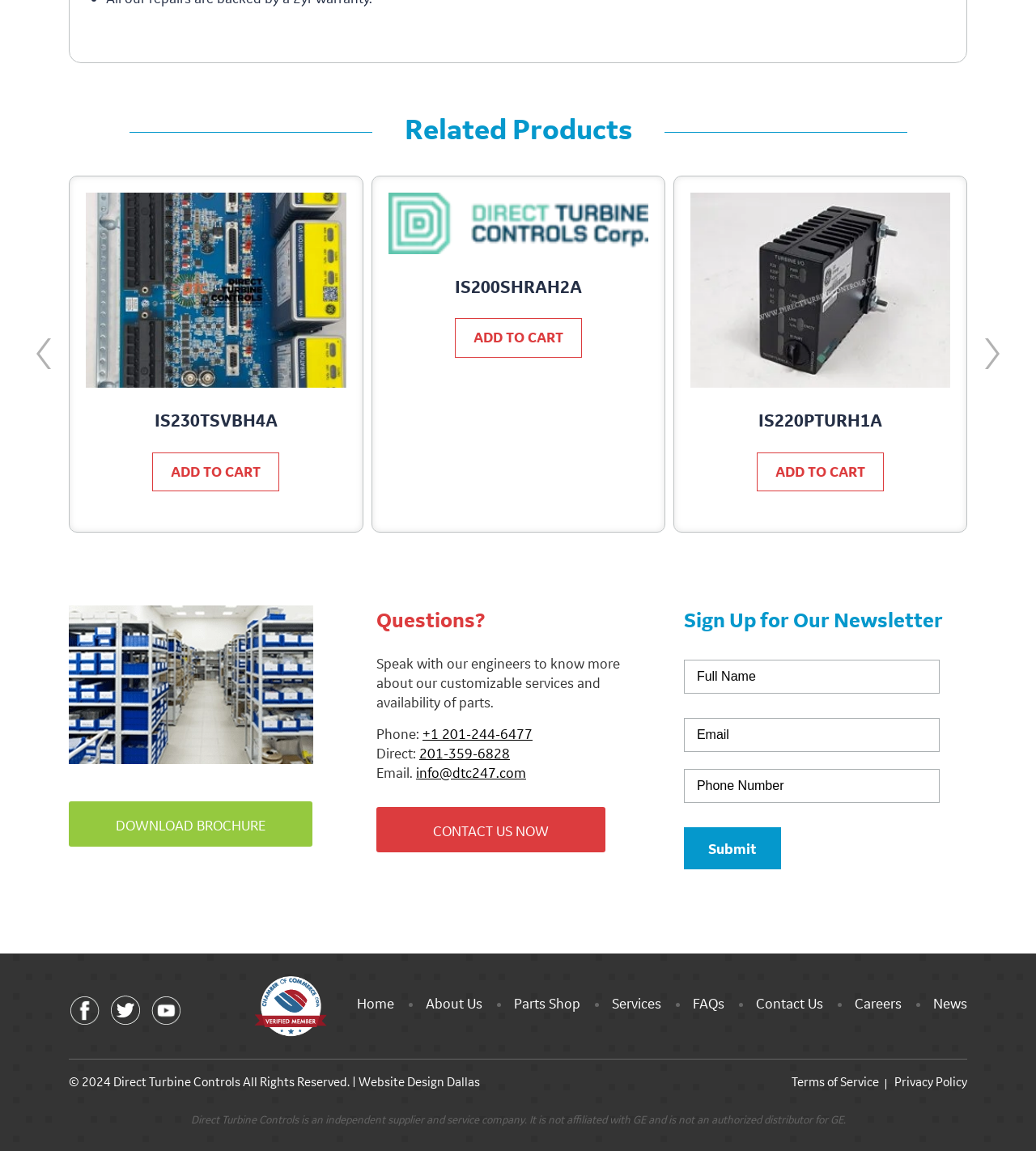What is the phone number to contact the company?
Answer the question with a detailed explanation, including all necessary information.

I found the answer by looking at the 'Questions?' section, where the phone number is mentioned along with other contact information.